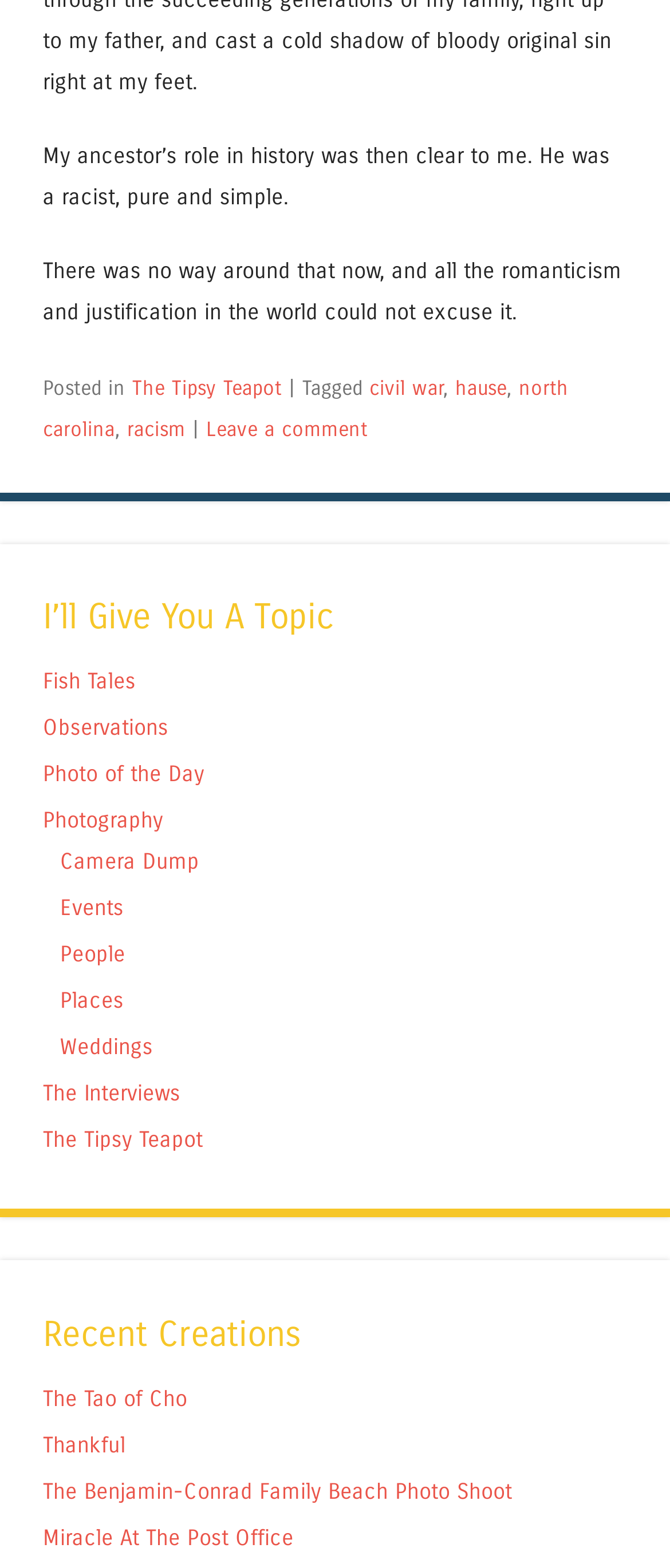Respond to the question with just a single word or phrase: 
What is the name of the blog or website?

The Tipsy Teapot